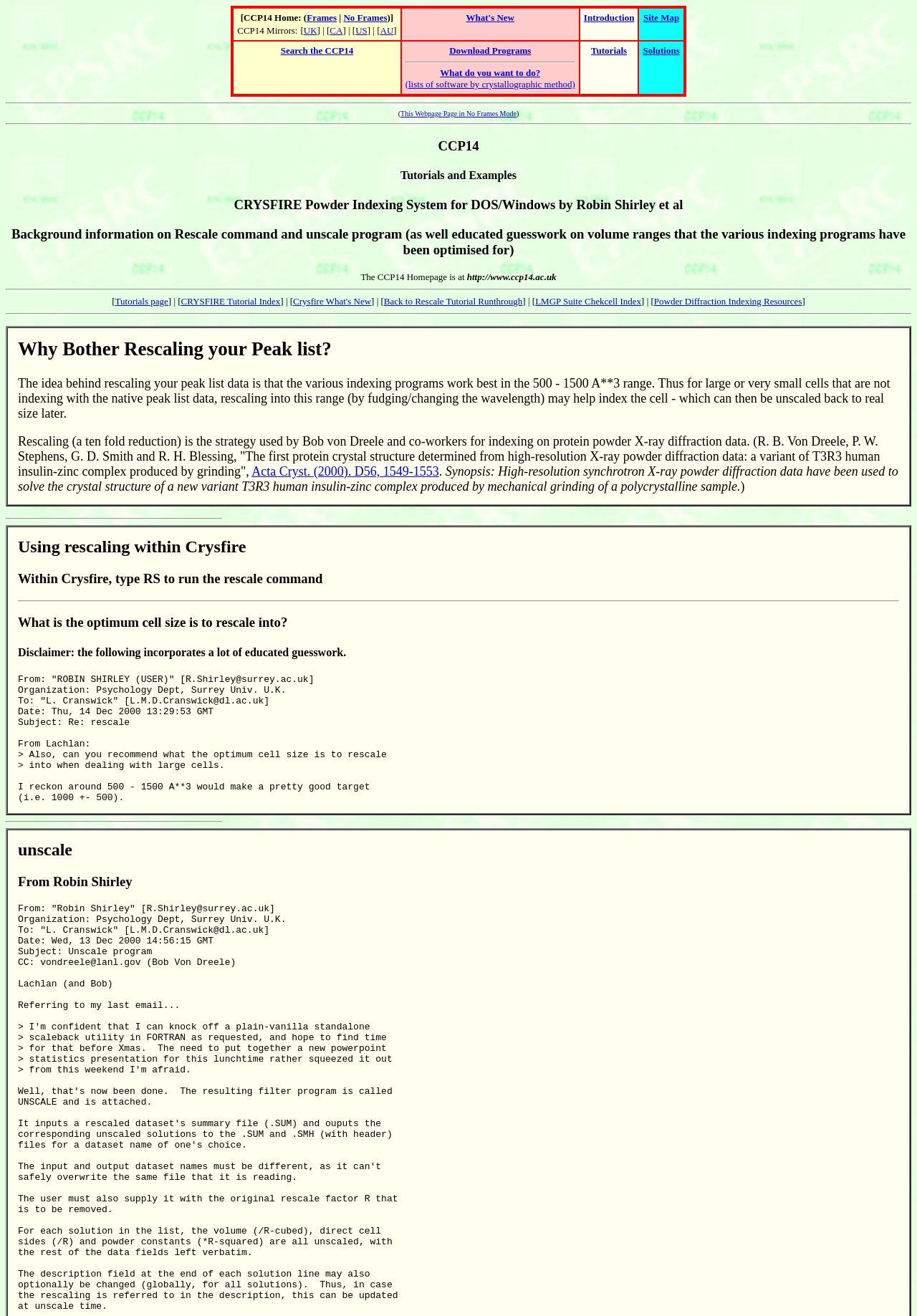What is the recommended target cell size for rescaling?
Look at the image and answer the question with a single word or phrase.

500-1500 A**3